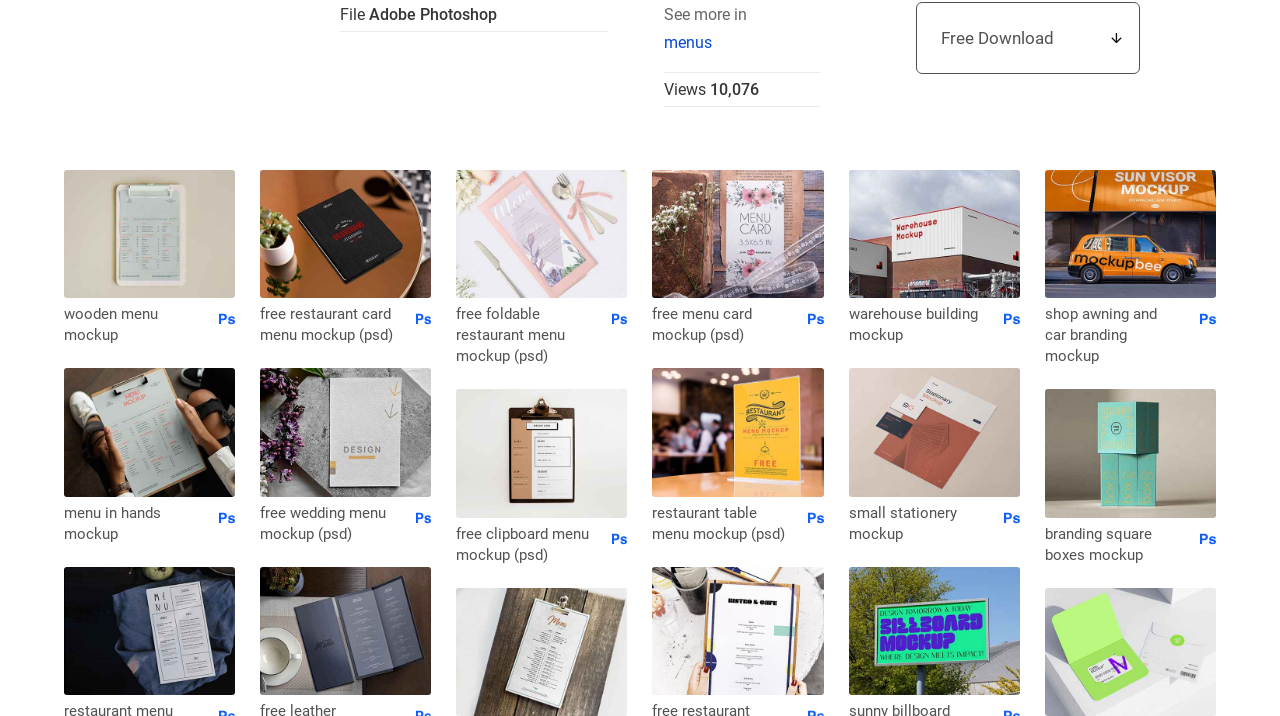Determine the bounding box coordinates of the clickable region to follow the instruction: "Go to top of the page".

None